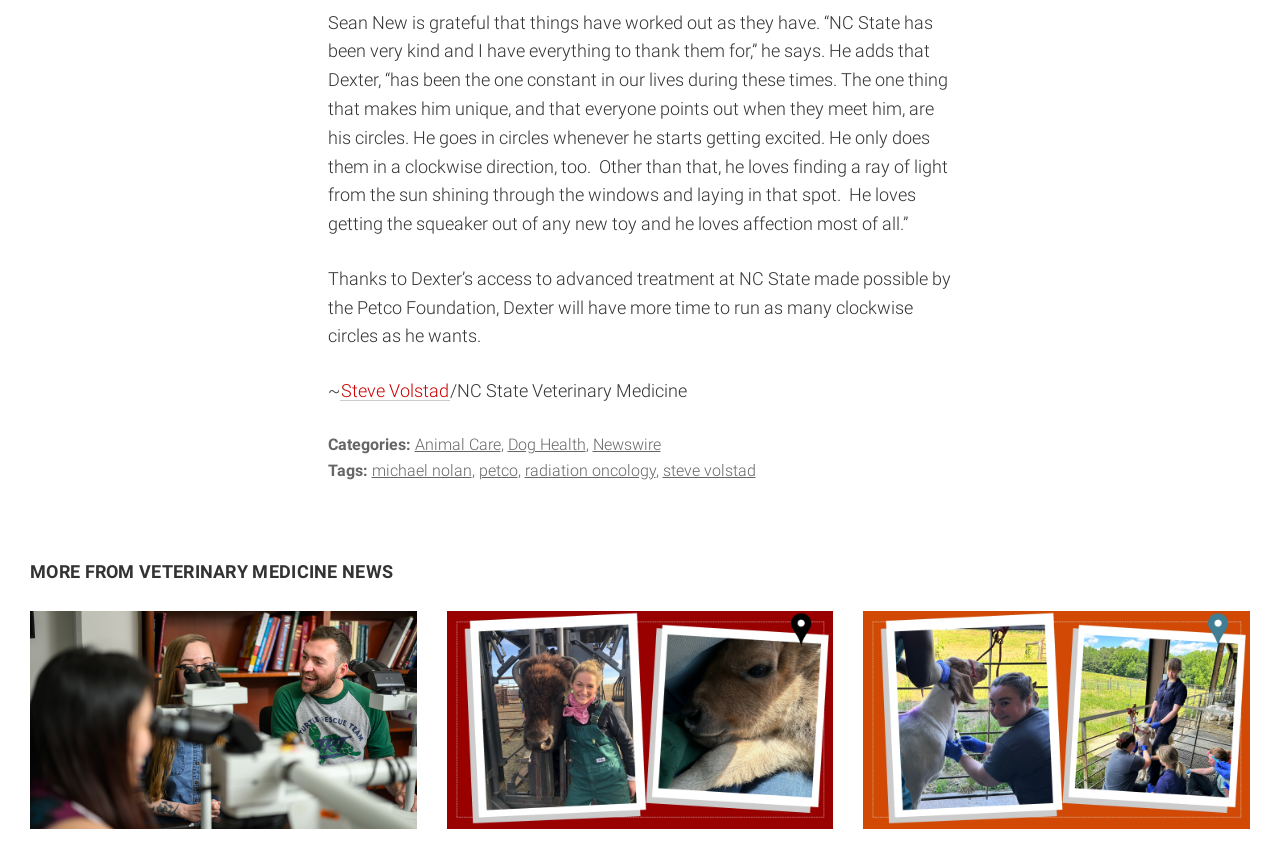What is the category of the article 'Animal Care' related to?
Refer to the image and offer an in-depth and detailed answer to the question.

The link 'Animal Care' is present alongside the link 'Dog Health', which suggests that 'Animal Care' is a category related to 'Dog Health'.